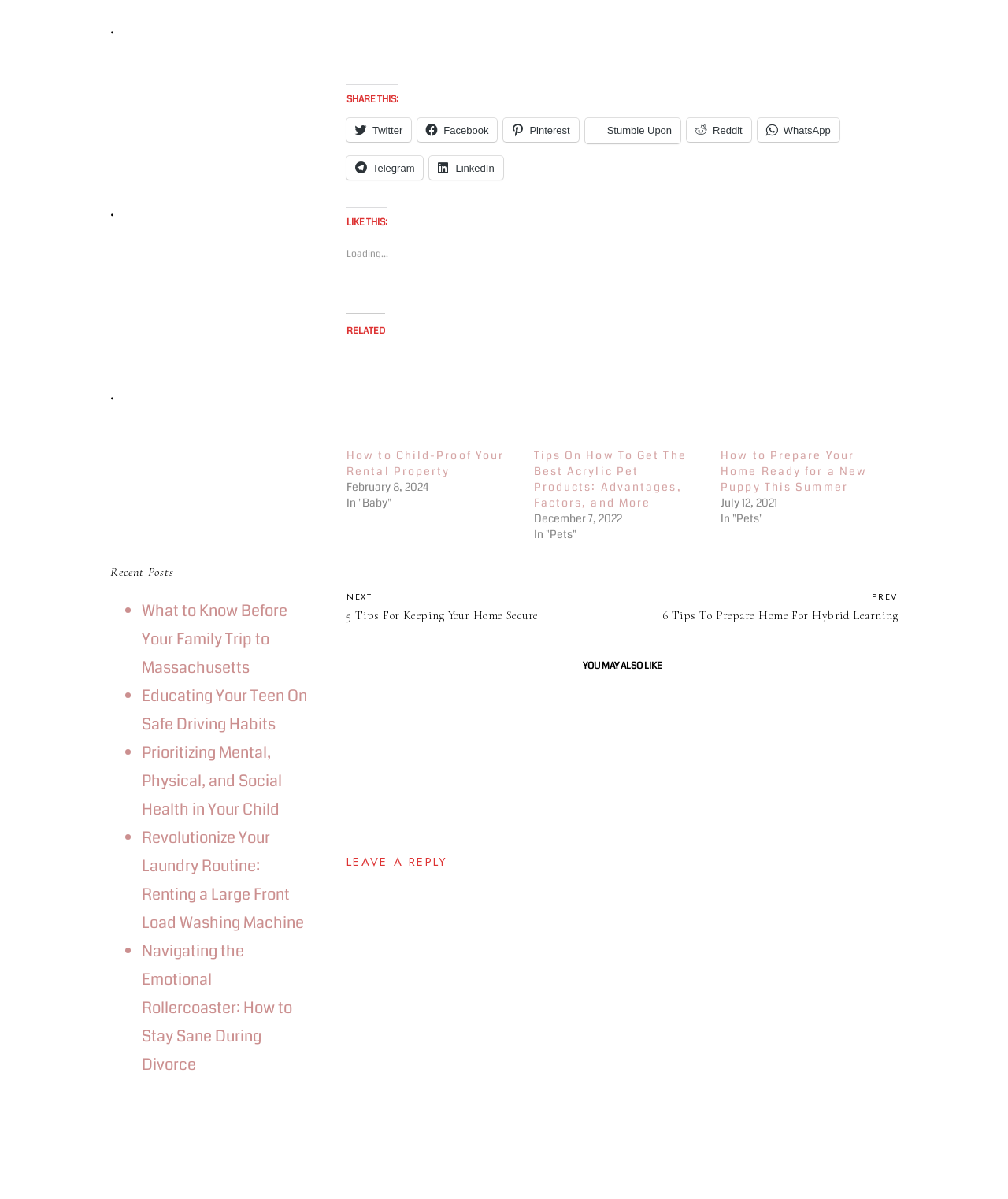Locate the bounding box coordinates of the element that needs to be clicked to carry out the instruction: "Click 'NEXT 5 Tips For Keeping Your Home Secure'". The coordinates should be given as four float numbers ranging from 0 to 1, i.e., [left, top, right, bottom].

[0.344, 0.492, 0.617, 0.522]